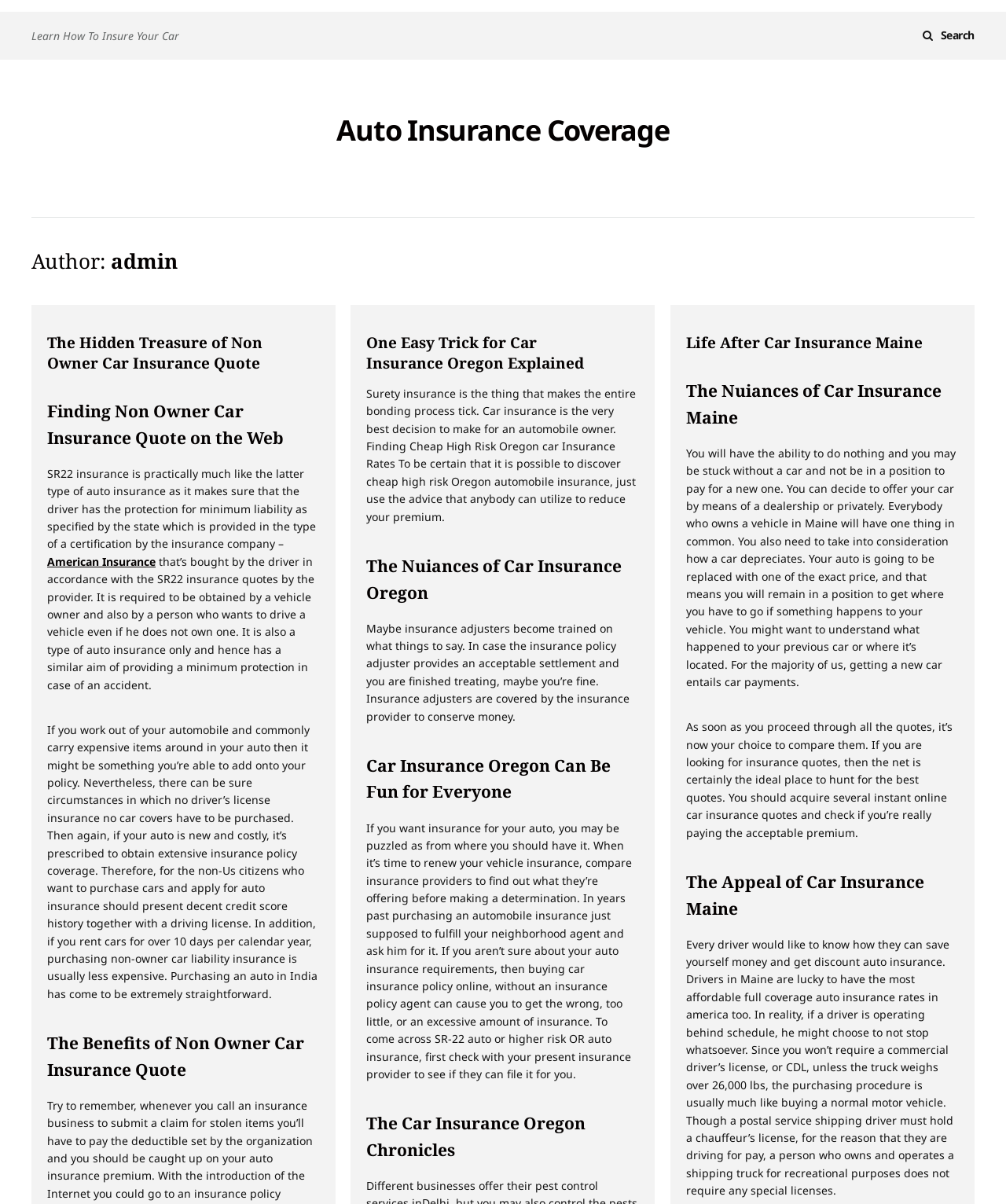In which state is it recommended to obtain extensive insurance policy coverage for a new and costly auto?
Answer the question with a single word or phrase, referring to the image.

India